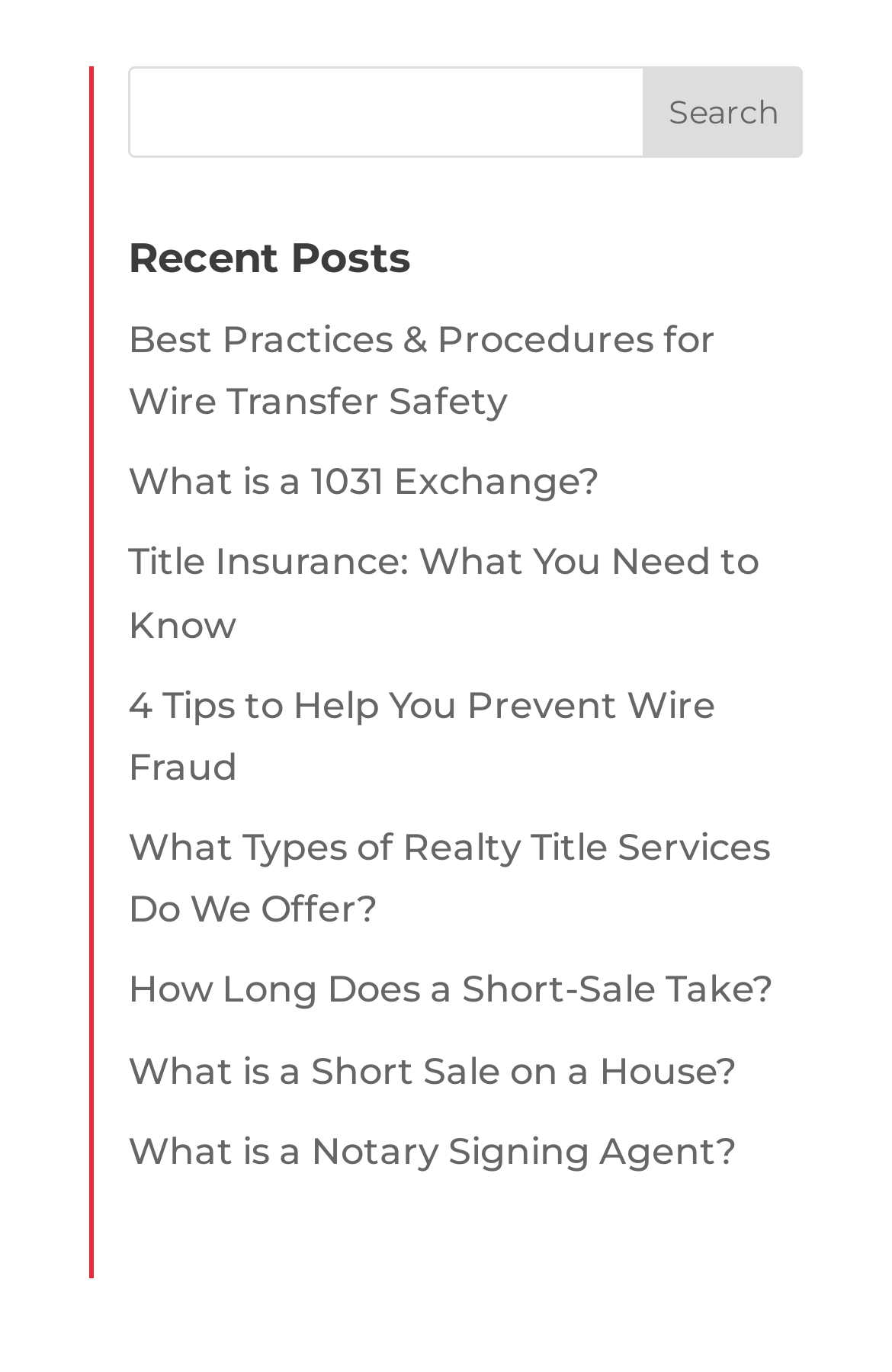With reference to the image, please provide a detailed answer to the following question: How many links are there under 'Recent Posts'?

I counted the number of links starting from 'Best Practices & Procedures for Wire Transfer Safety' to 'What is a Notary Signing Agent?' which are all located under the 'Recent Posts' heading.